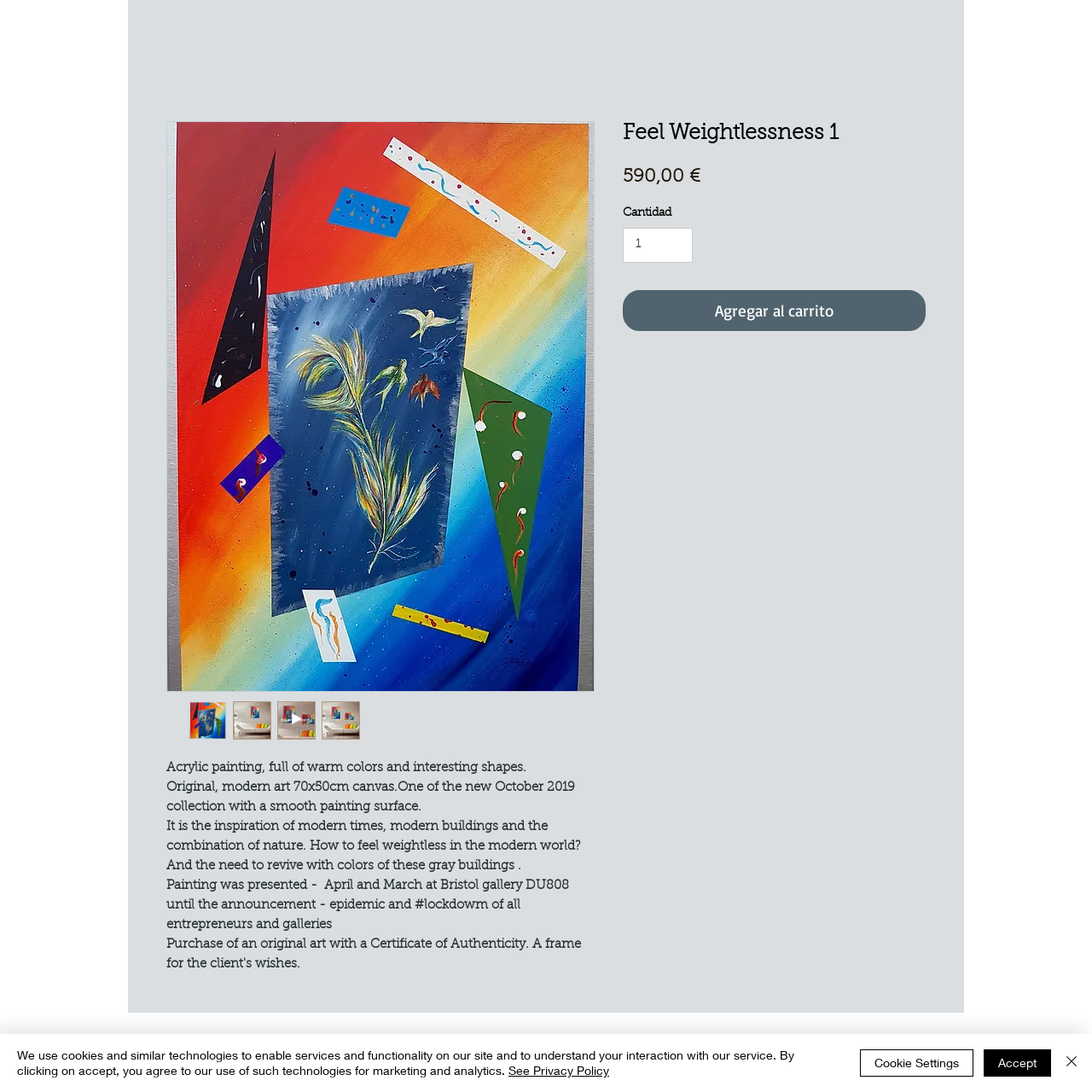What is the theme of the artwork featured on this website?
Answer with a single word or phrase by referring to the visual content.

Abstract